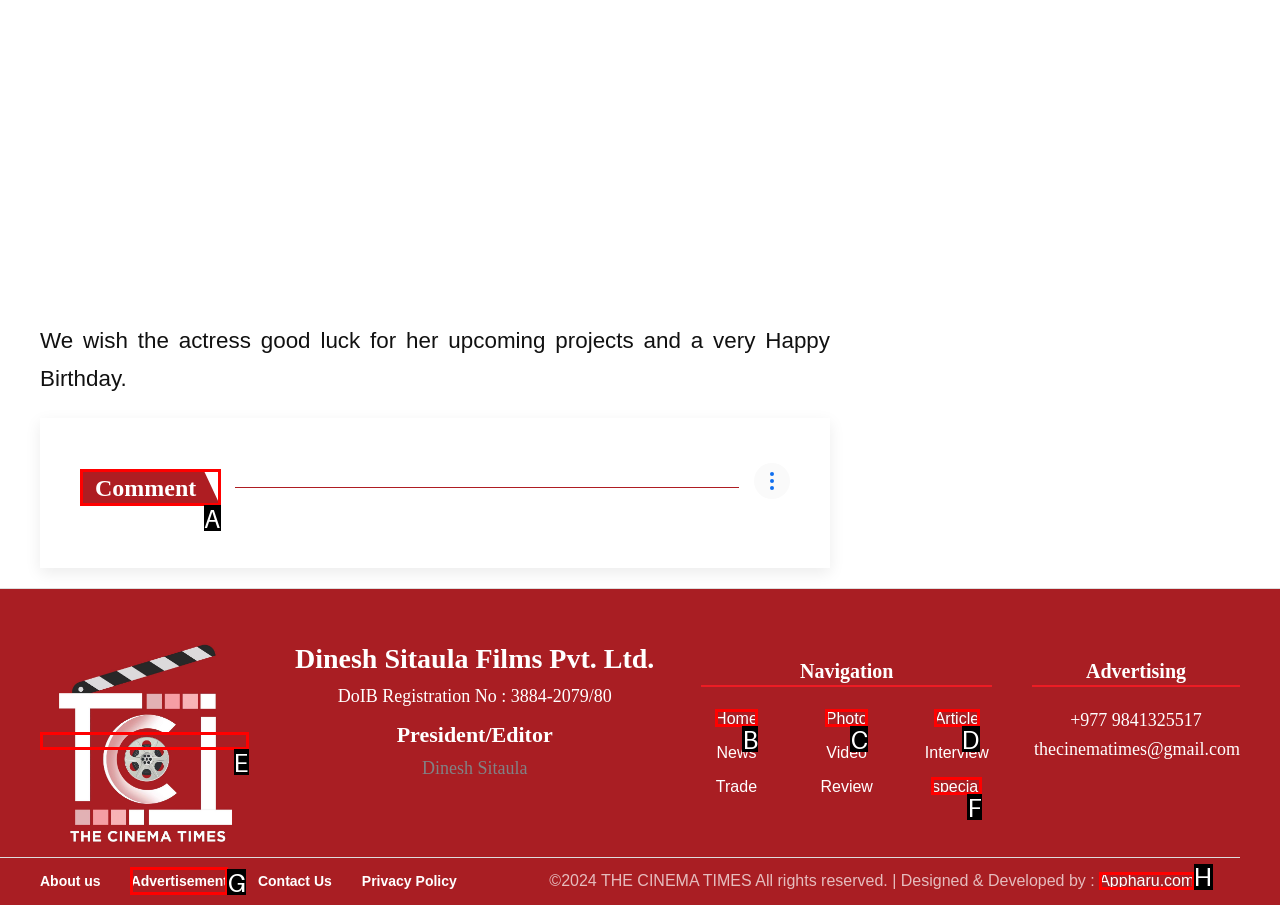To complete the task: Click the 'Home' link, select the appropriate UI element to click. Respond with the letter of the correct option from the given choices.

B